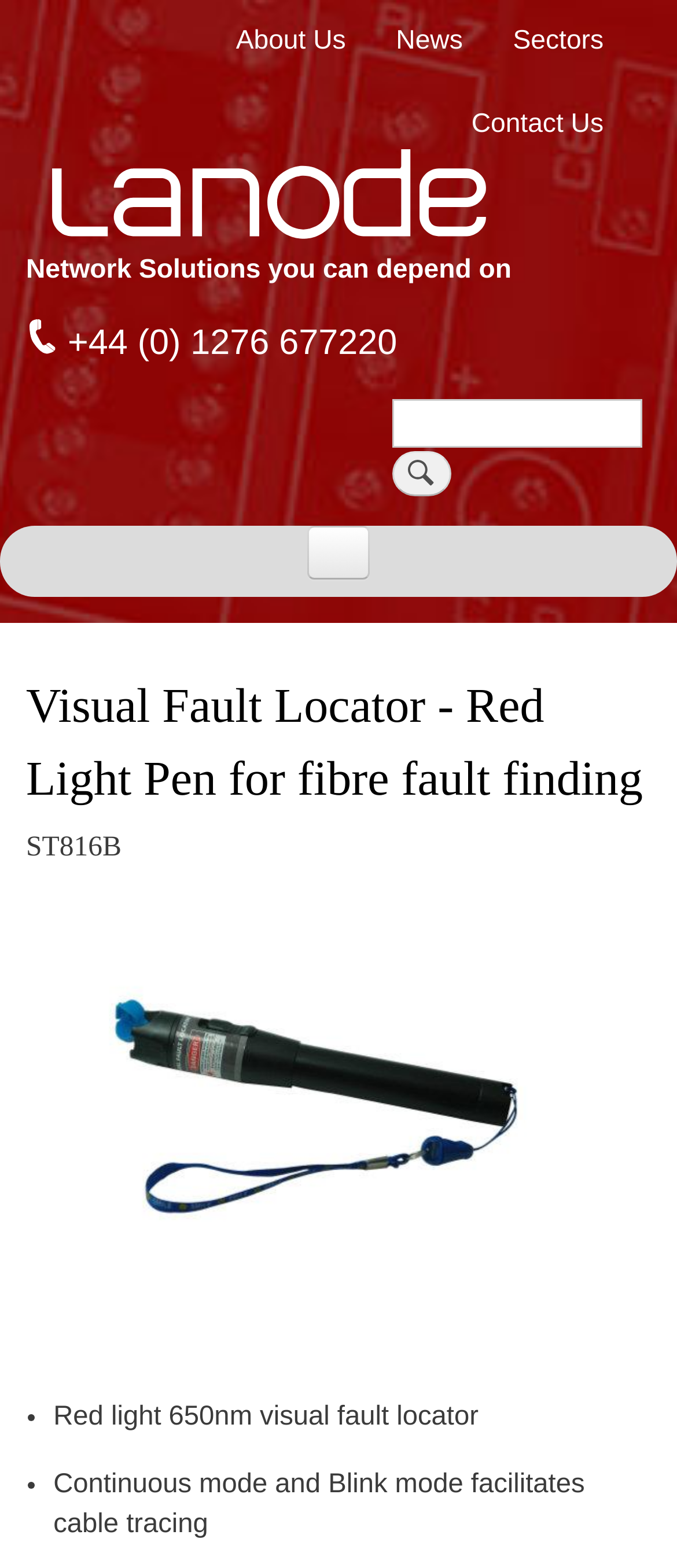Reply to the question below using a single word or brief phrase:
What is the purpose of the Visual Fault Locator?

Fibre fault finding